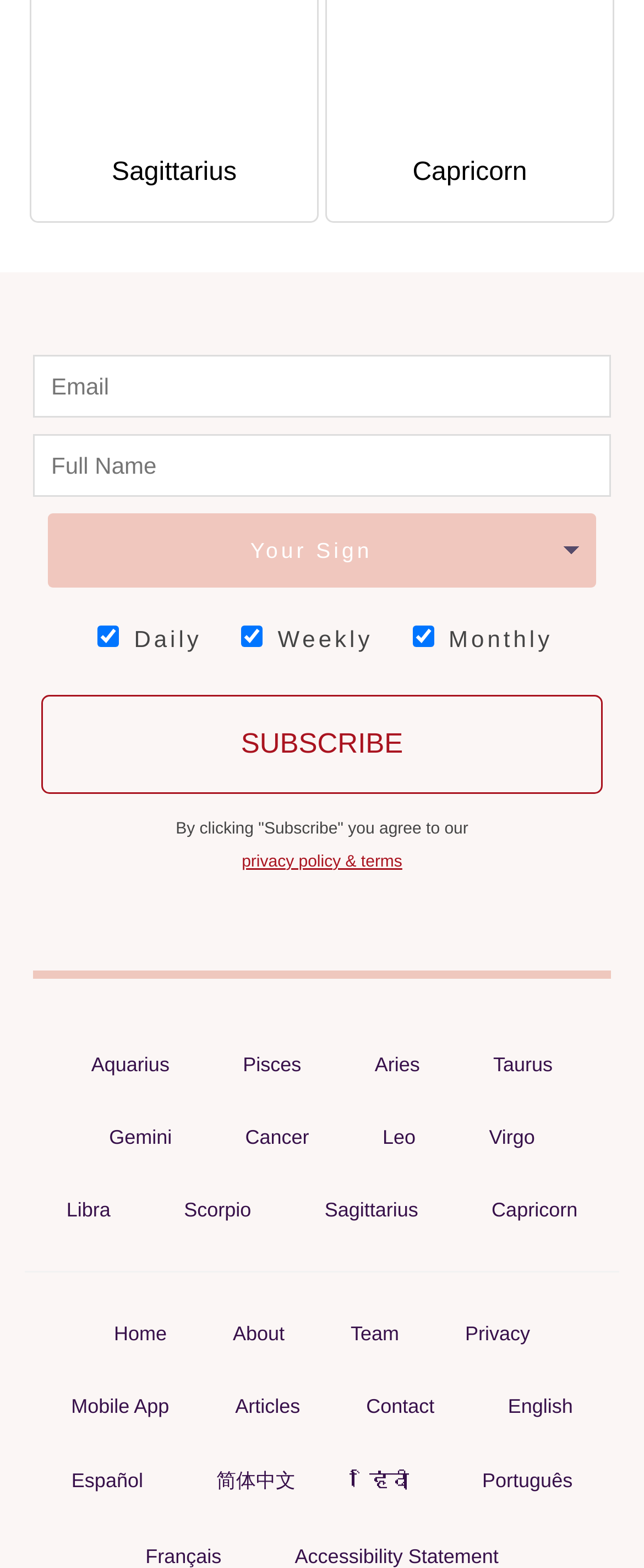Please pinpoint the bounding box coordinates for the region I should click to adhere to this instruction: "Select your sign".

[0.074, 0.327, 0.926, 0.375]